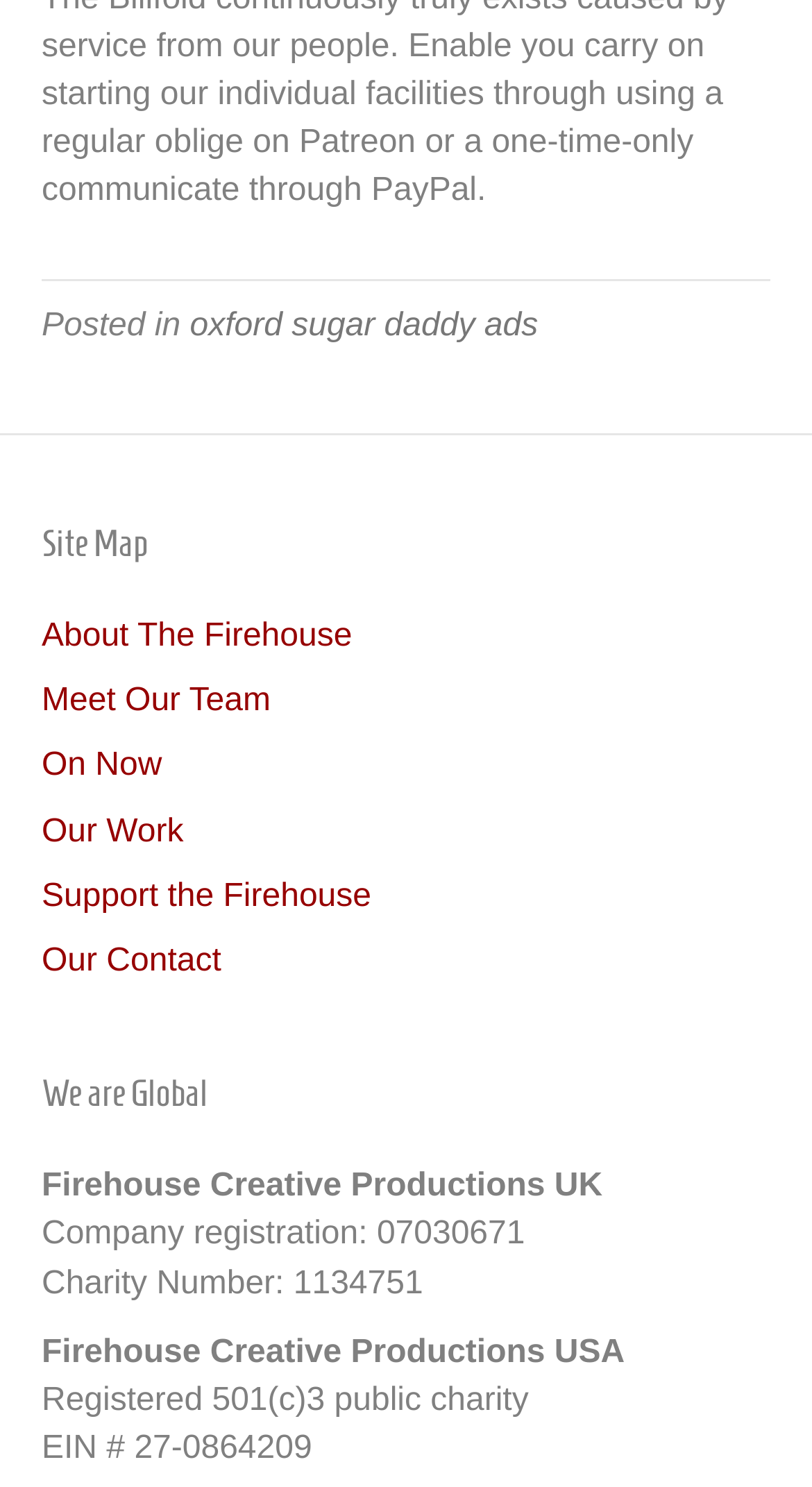What is the registration number of Firehouse Creative Productions UK?
Look at the screenshot and give a one-word or phrase answer.

07030671